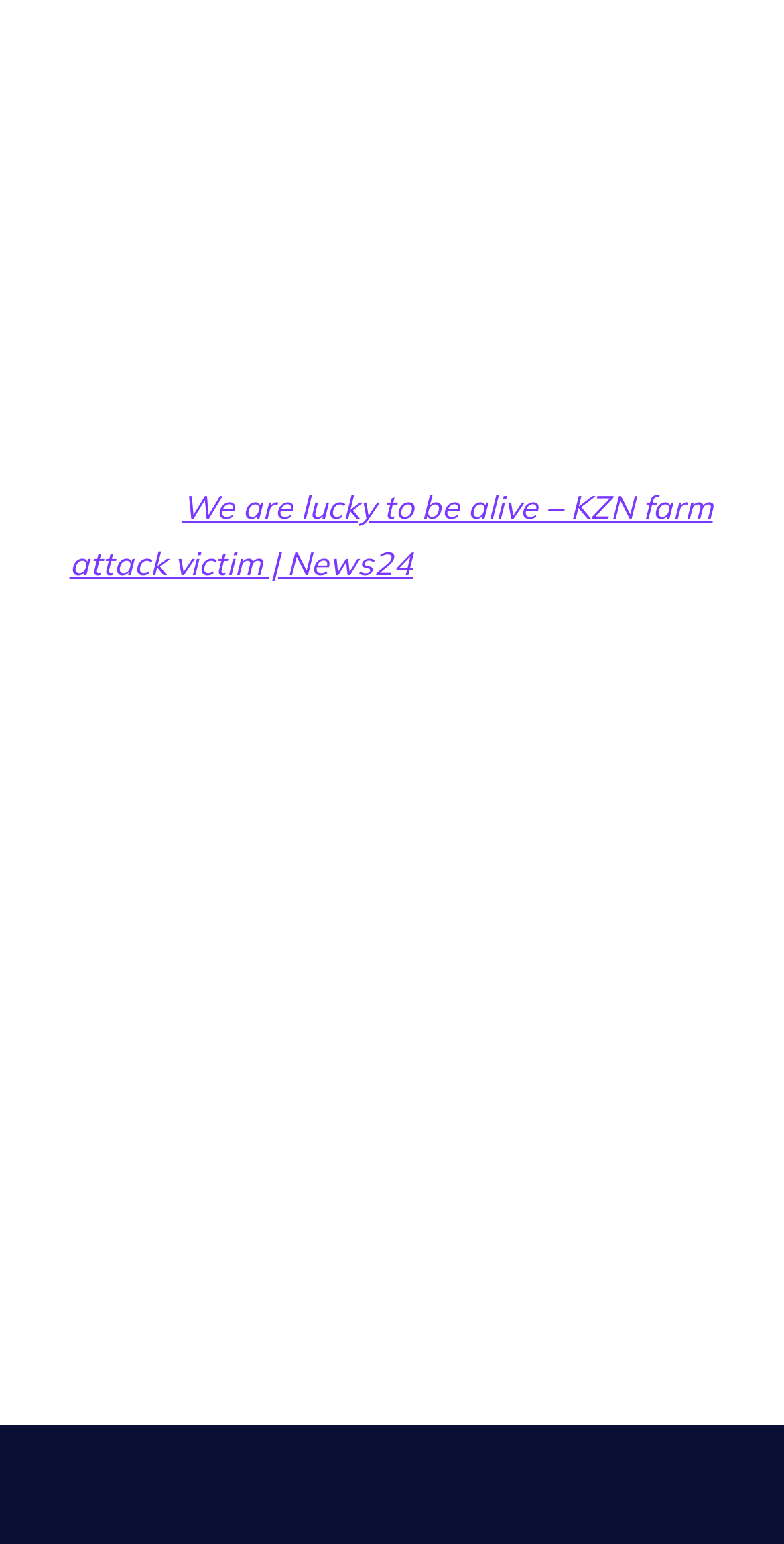Please answer the following question as detailed as possible based on the image: 
Who is mentioned in the article?

The webpage mentions 'Jacob Zuma' as one of the related links, which suggests that he is mentioned in the article.